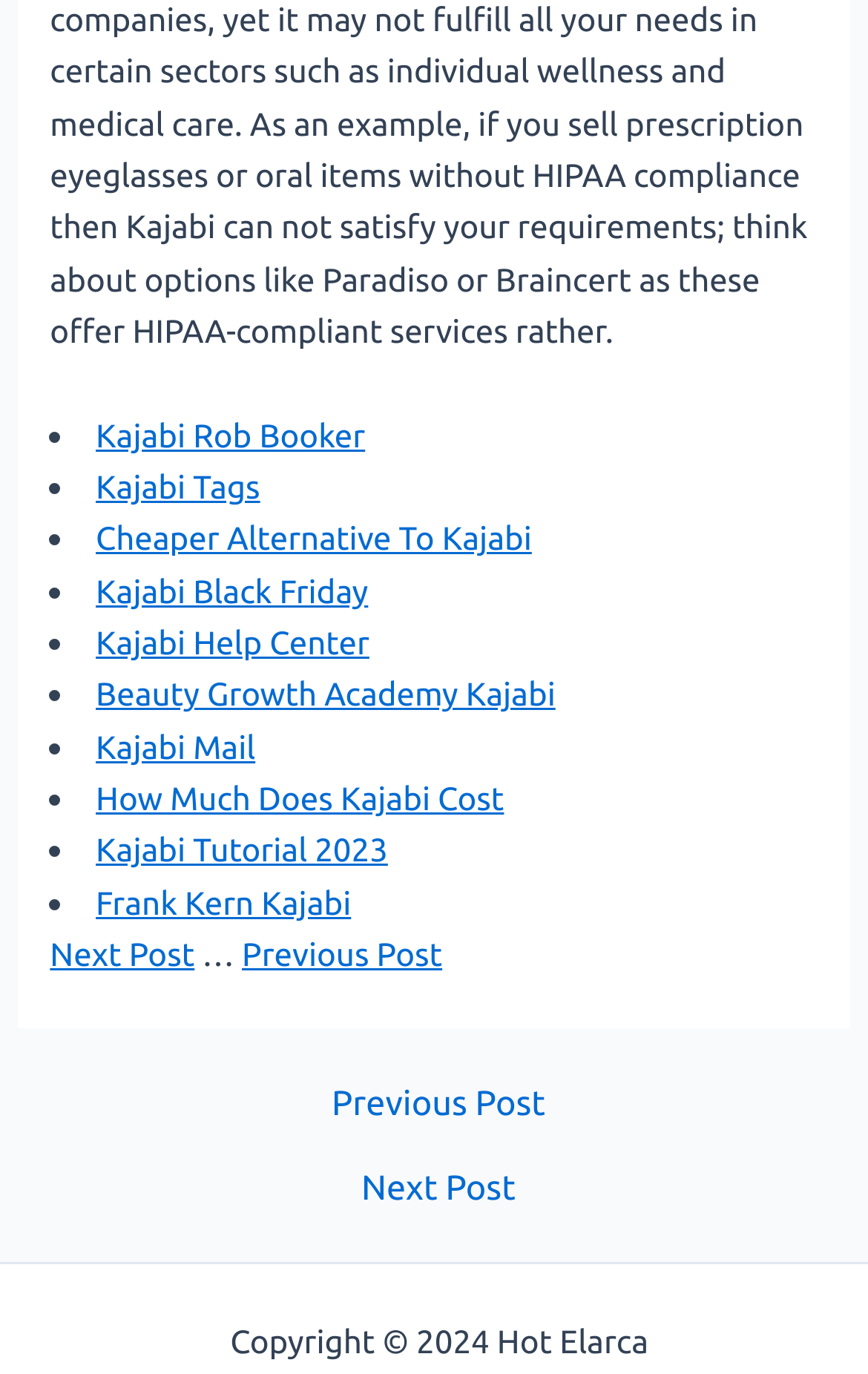Please identify the bounding box coordinates of the region to click in order to complete the given instruction: "Click on Kajabi Rob Booker". The coordinates should be four float numbers between 0 and 1, i.e., [left, top, right, bottom].

[0.11, 0.302, 0.421, 0.33]